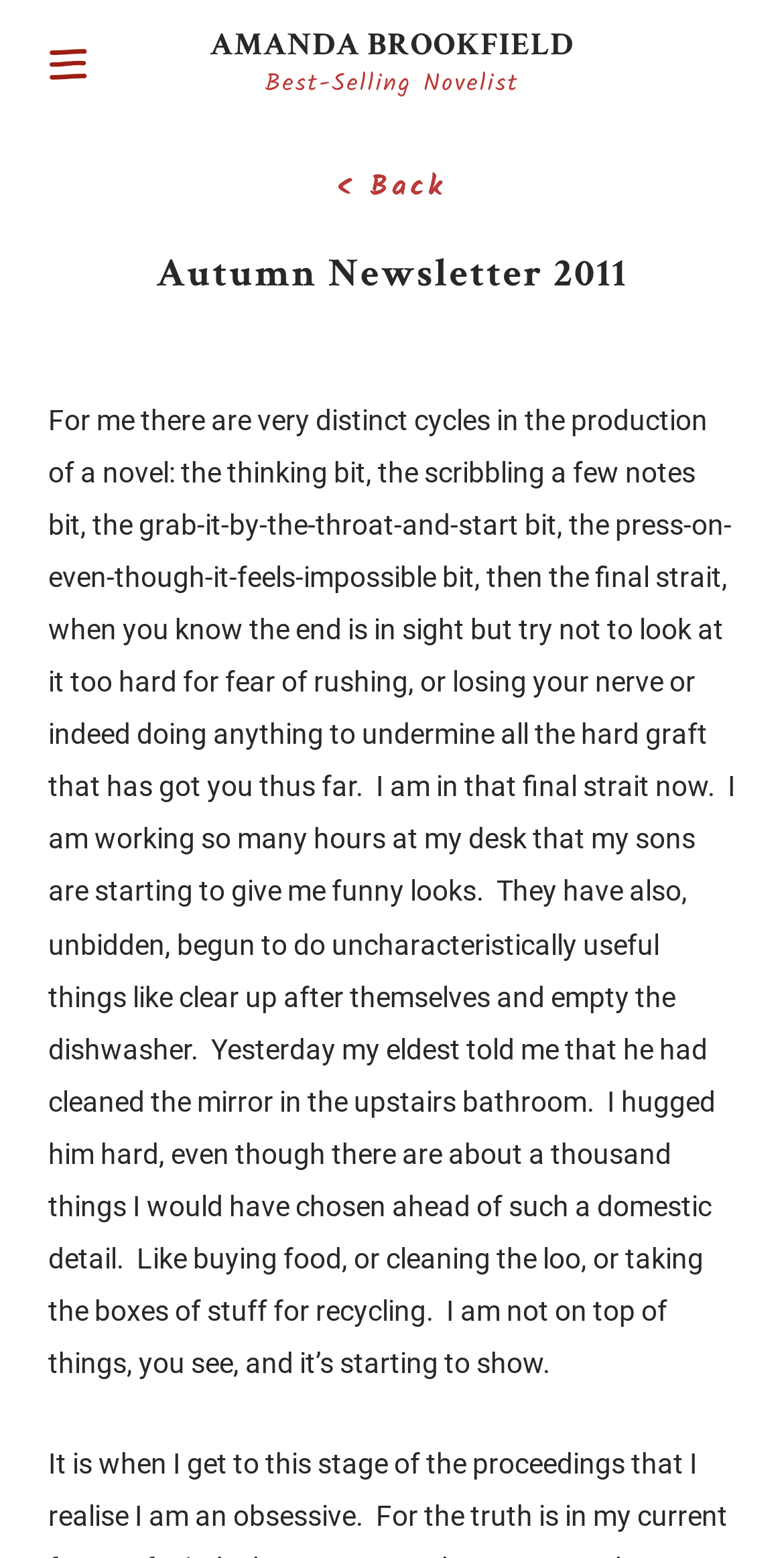Respond with a single word or phrase:
How many hours is the author working at her desk?

Many hours